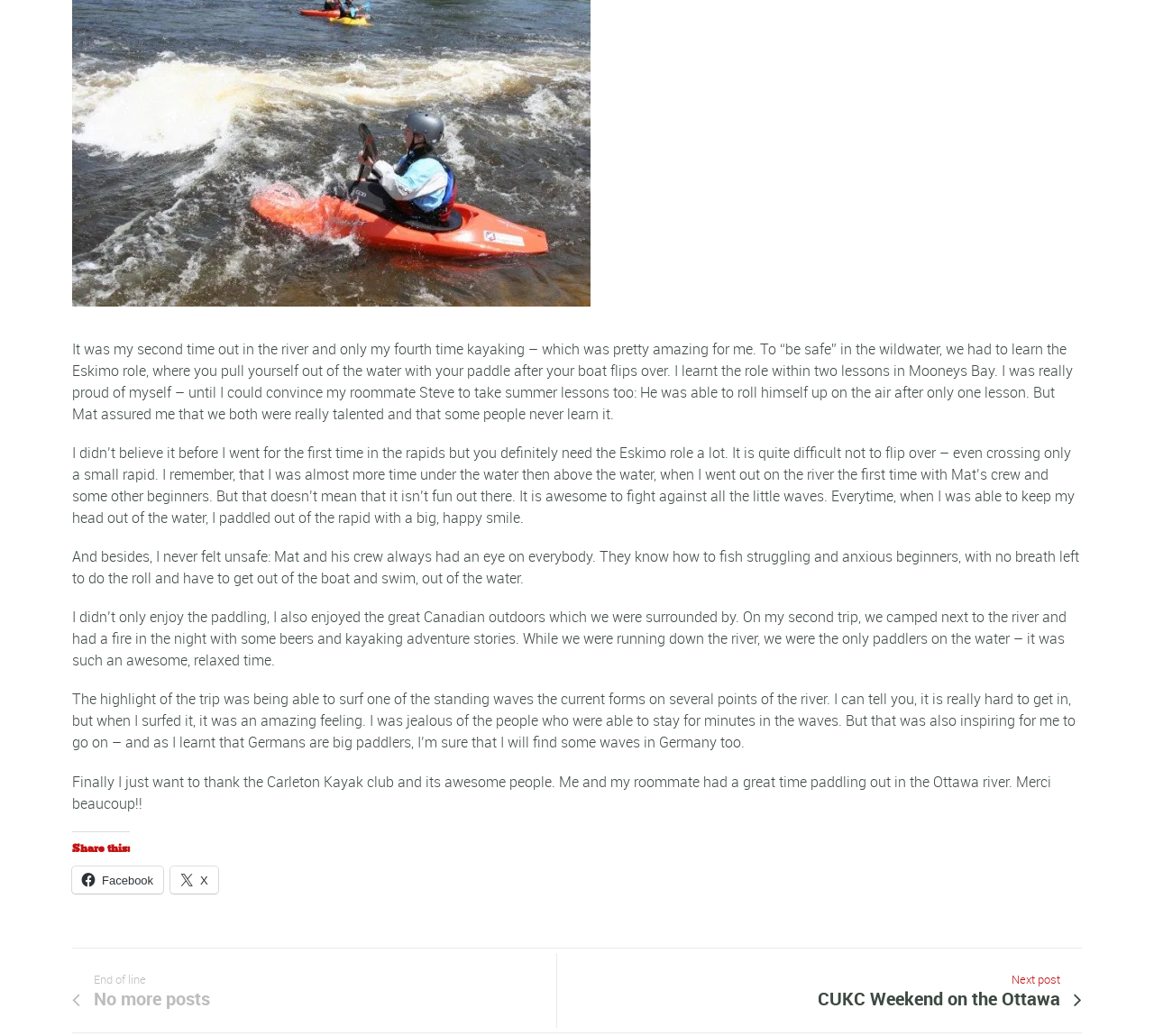Please examine the image and answer the question with a detailed explanation:
What is the author trying to learn in Mooneys Bay?

The text states 'I learnt the role within two lessons in Mooneys Bay', indicating that the author is trying to learn the Eskimo role in Mooneys Bay.